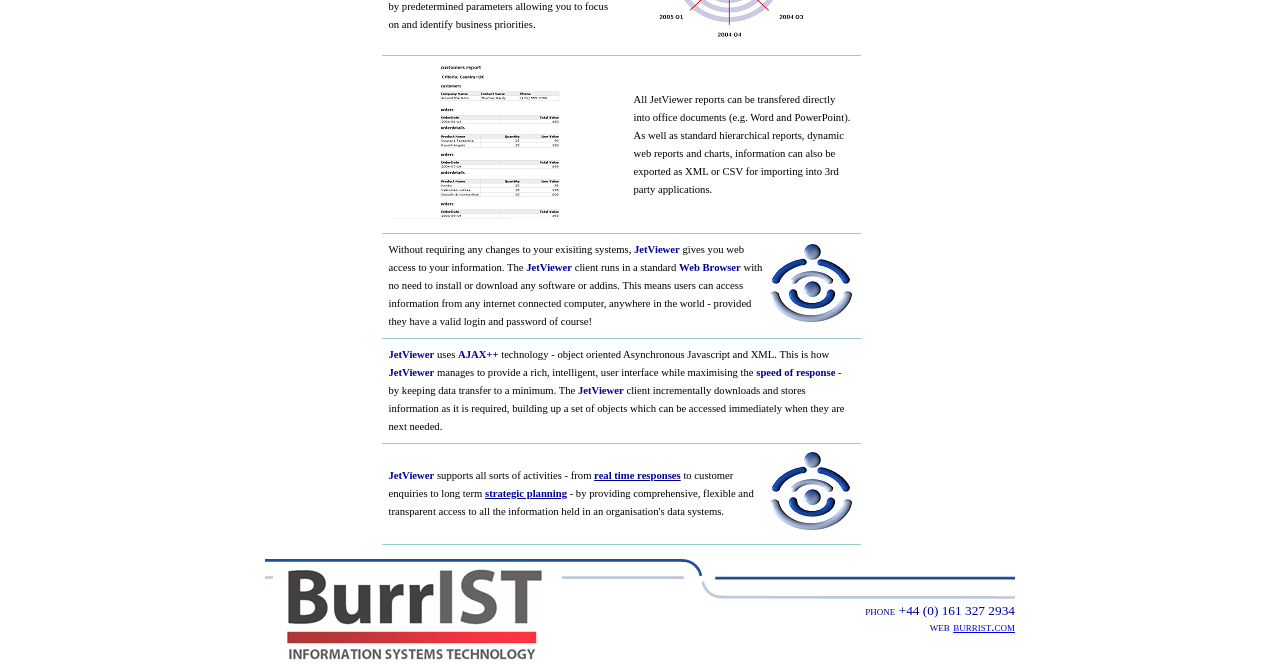Based on the element description, predict the bounding box coordinates (top-left x, top-left y, bottom-right x, bottom-right y) for the UI element in the screenshot: burrist.com

[0.745, 0.924, 0.793, 0.946]